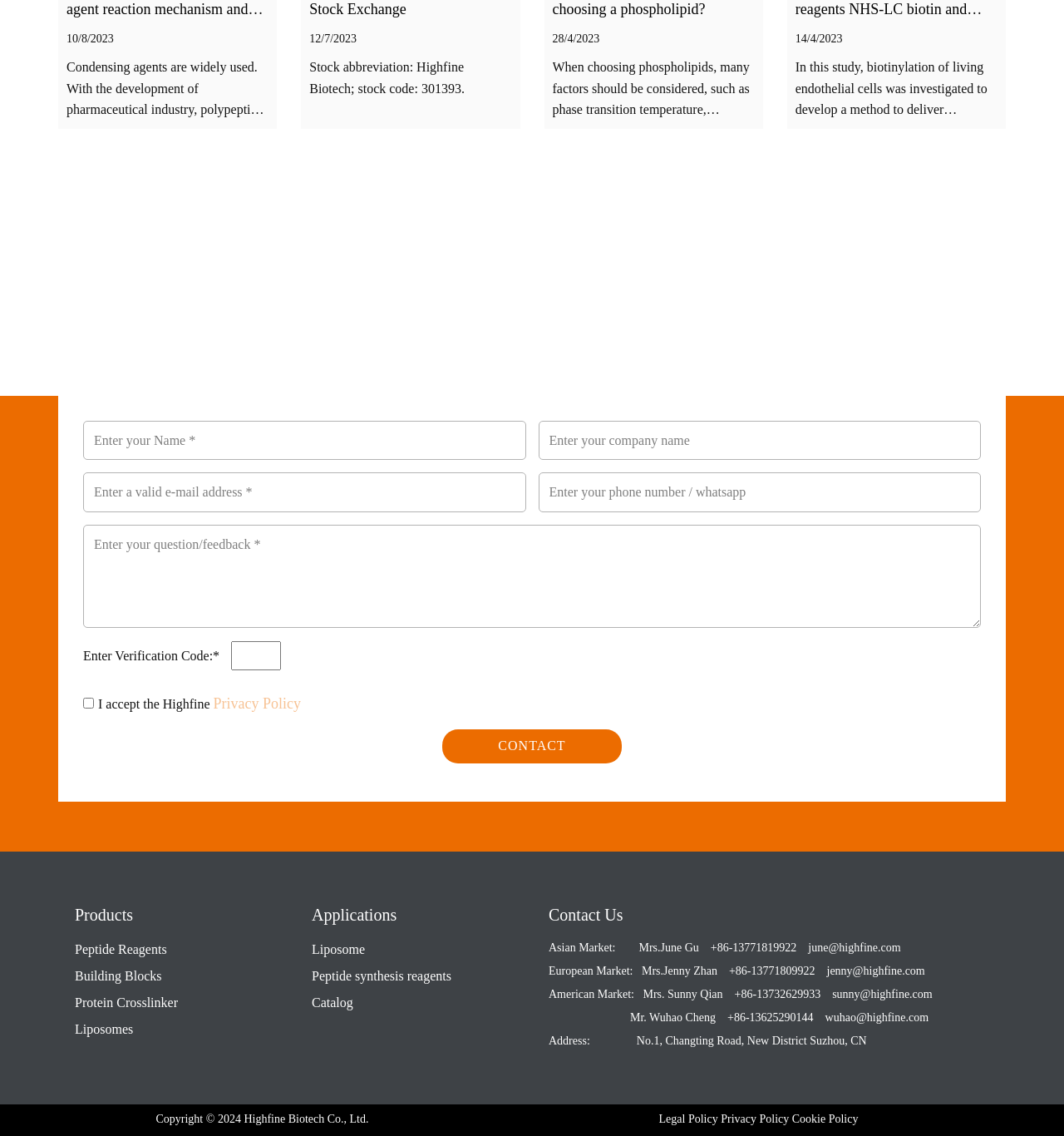Locate the bounding box coordinates of the element that needs to be clicked to carry out the instruction: "Enter Verification Code". The coordinates should be given as four float numbers ranging from 0 to 1, i.e., [left, top, right, bottom].

[0.078, 0.571, 0.209, 0.583]